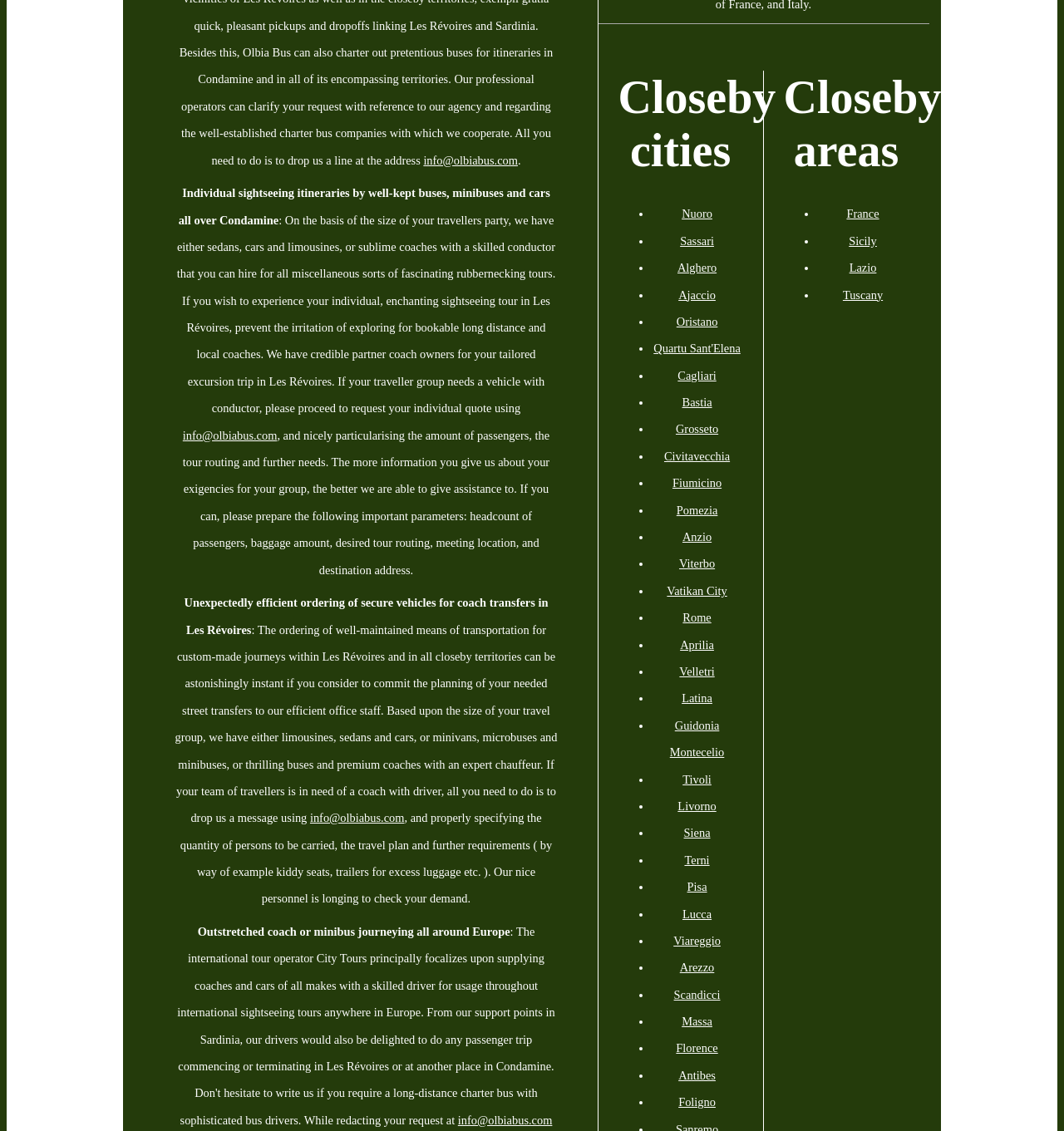Please provide a one-word or phrase answer to the question: 
What is the purpose of the company?

Coach transfers and sightseeing tours